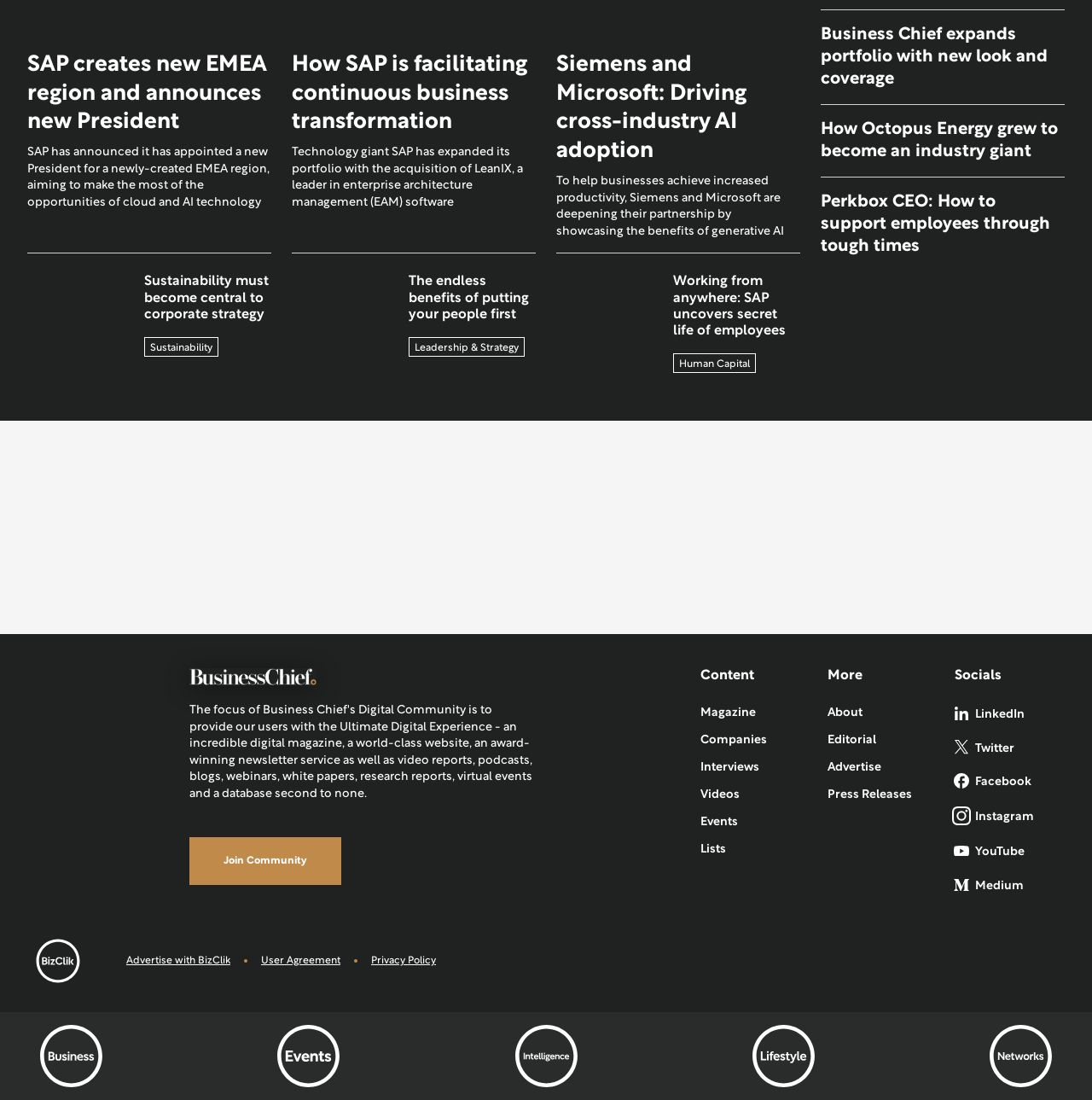What is the name of the company that is partnering with Microsoft to drive cross-industry AI adoption?
Could you please answer the question thoroughly and with as much detail as possible?

The answer can be found in the third heading 'Siemens and Microsoft: Driving cross-industry AI adoption' and the subsequent StaticText elements that provide more information about the partnership.